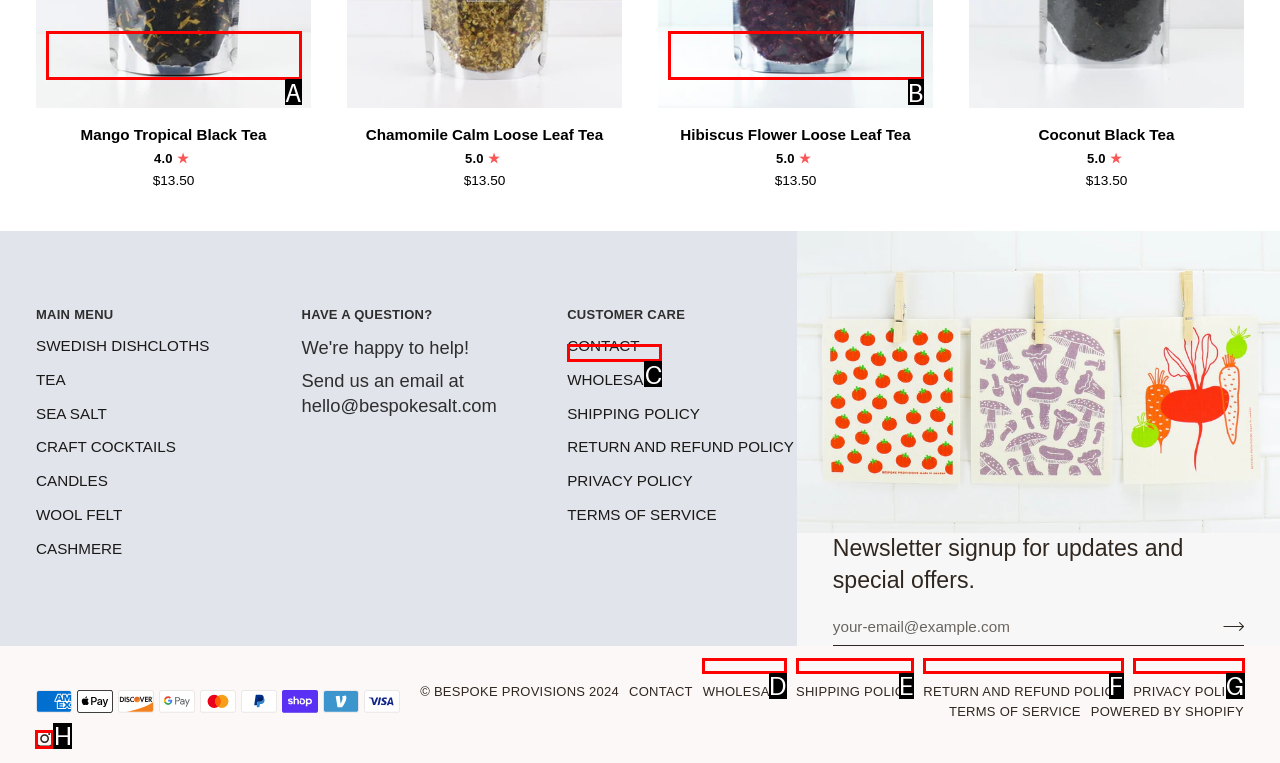For the given instruction: Follow on Instagram, determine which boxed UI element should be clicked. Answer with the letter of the corresponding option directly.

H